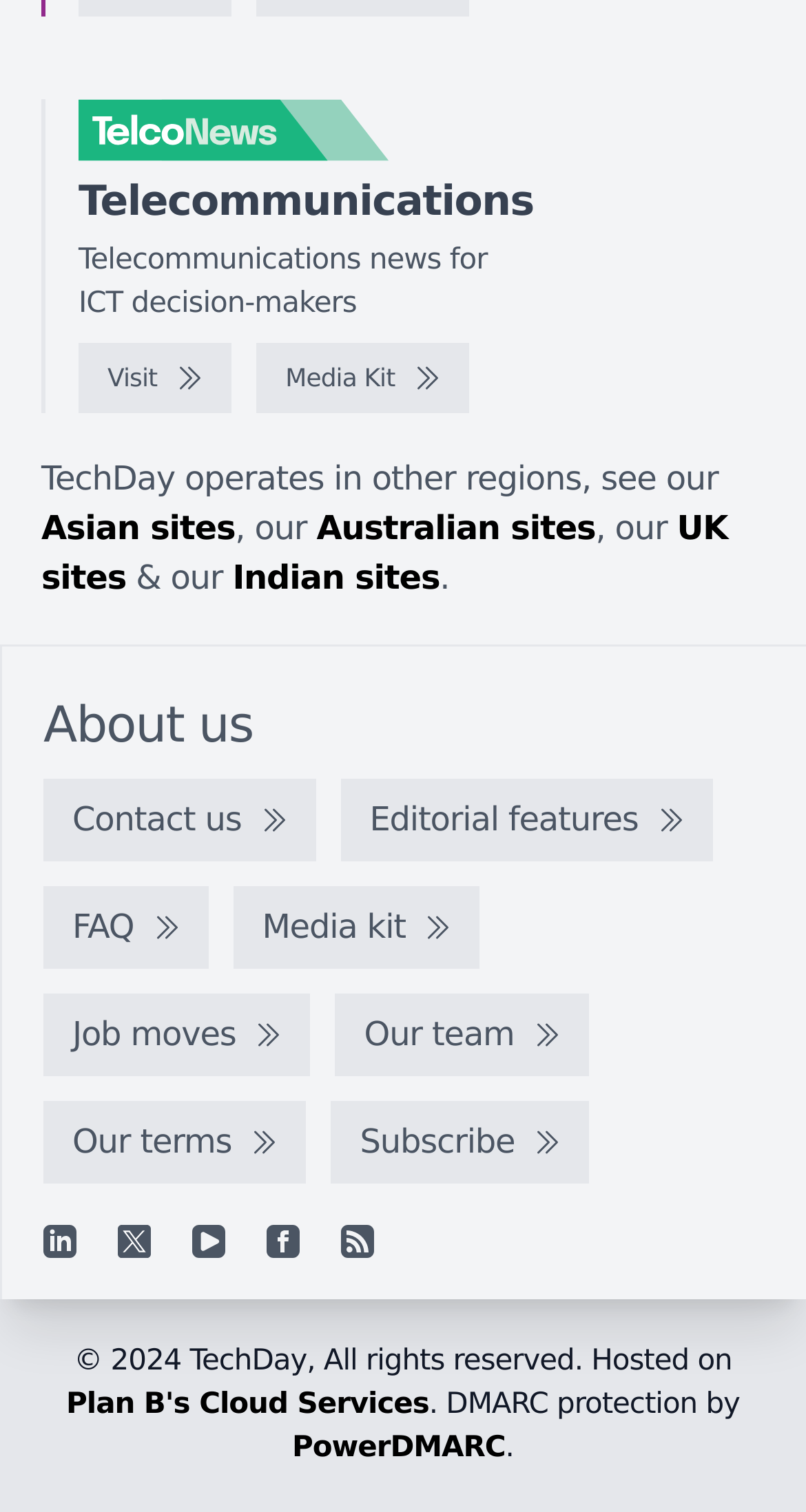Indicate the bounding box coordinates of the clickable region to achieve the following instruction: "Read about the Media Kit."

[0.318, 0.227, 0.582, 0.273]